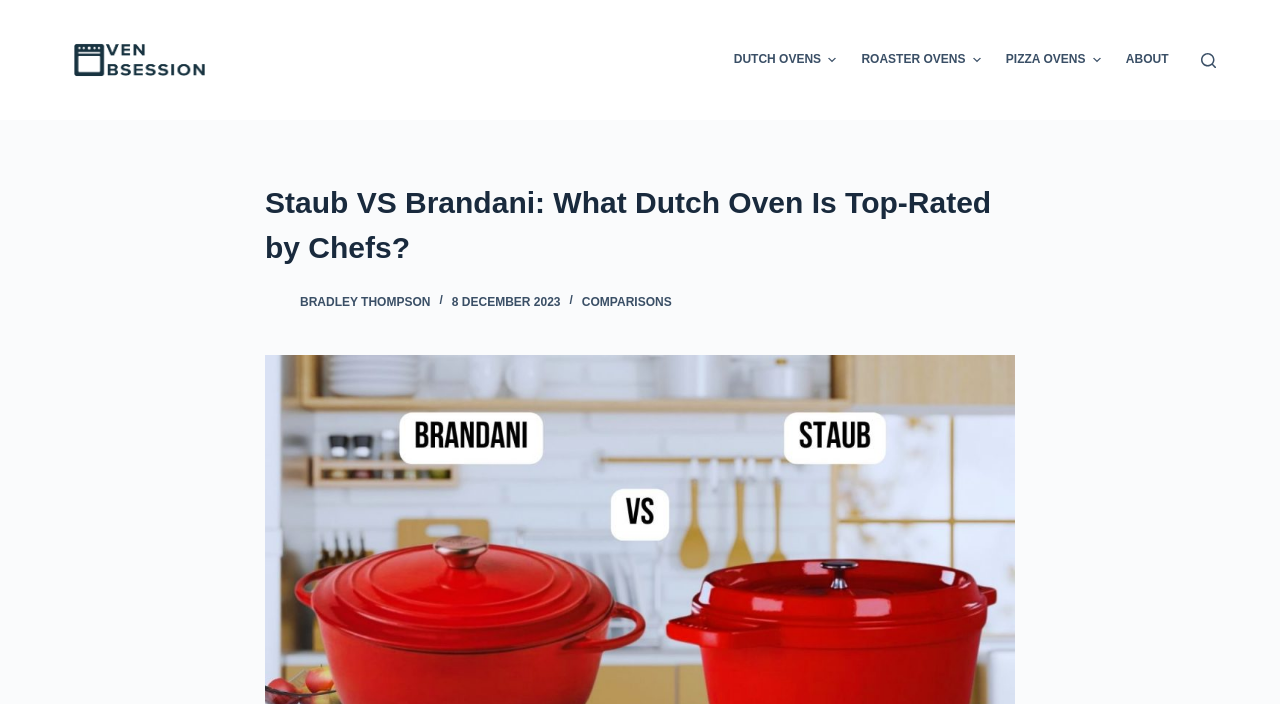Please identify the bounding box coordinates of the element's region that I should click in order to complete the following instruction: "Visit the 'ABOUT' page". The bounding box coordinates consist of four float numbers between 0 and 1, i.e., [left, top, right, bottom].

[0.87, 0.0, 0.923, 0.17]